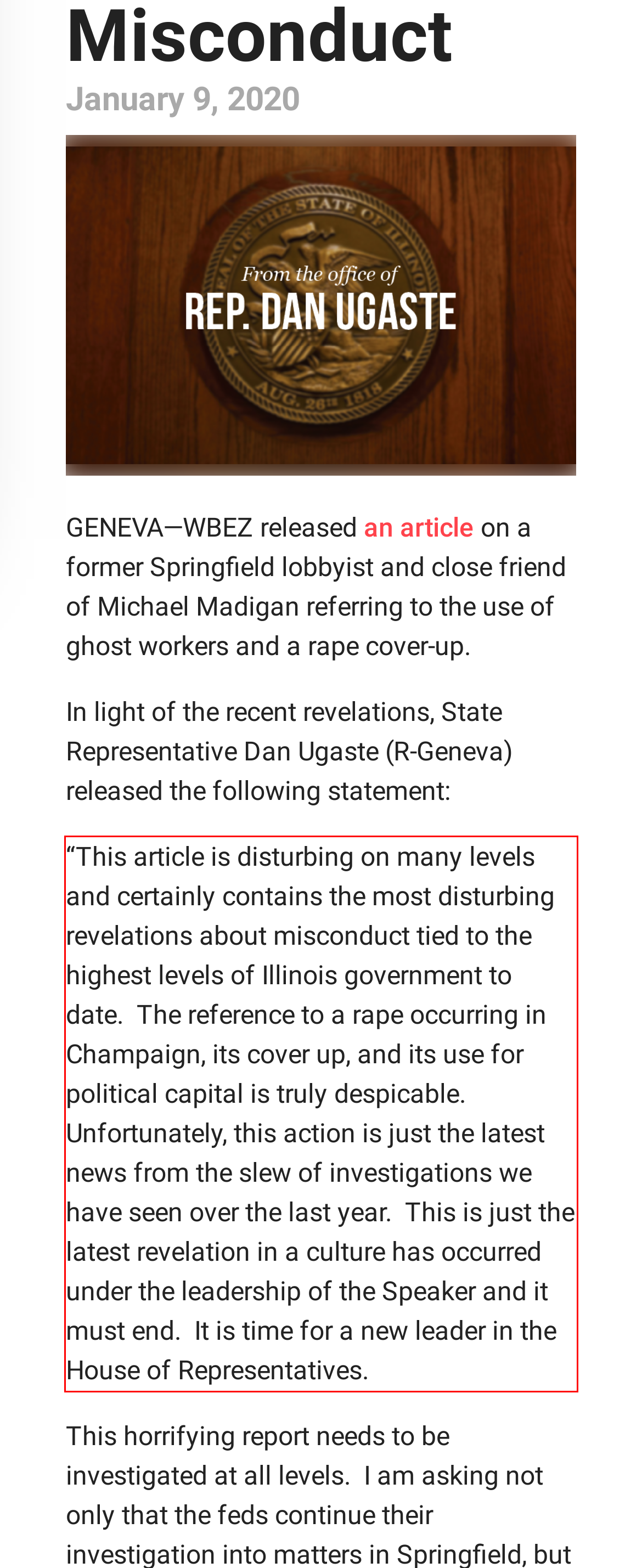Your task is to recognize and extract the text content from the UI element enclosed in the red bounding box on the webpage screenshot.

“This article is disturbing on many levels and certainly contains the most disturbing revelations about misconduct tied to the highest levels of Illinois government to date. The reference to a rape occurring in Champaign, its cover up, and its use for political capital is truly despicable. Unfortunately, this action is just the latest news from the slew of investigations we have seen over the last year. This is just the latest revelation in a culture has occurred under the leadership of the Speaker and it must end. It is time for a new leader in the House of Representatives.